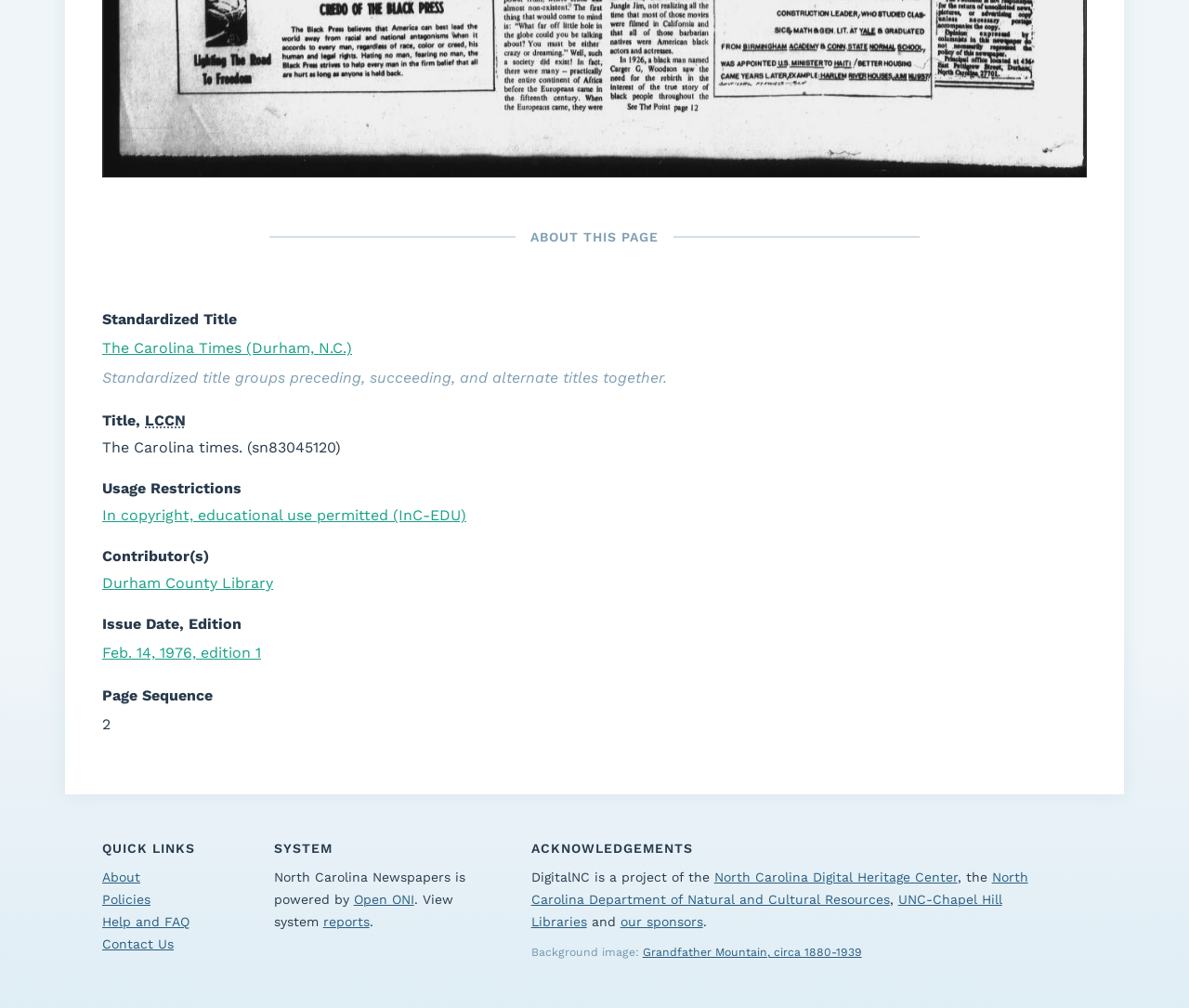Can you find the bounding box coordinates of the area I should click to execute the following instruction: "Visit 'About'"?

[0.086, 0.863, 0.118, 0.878]